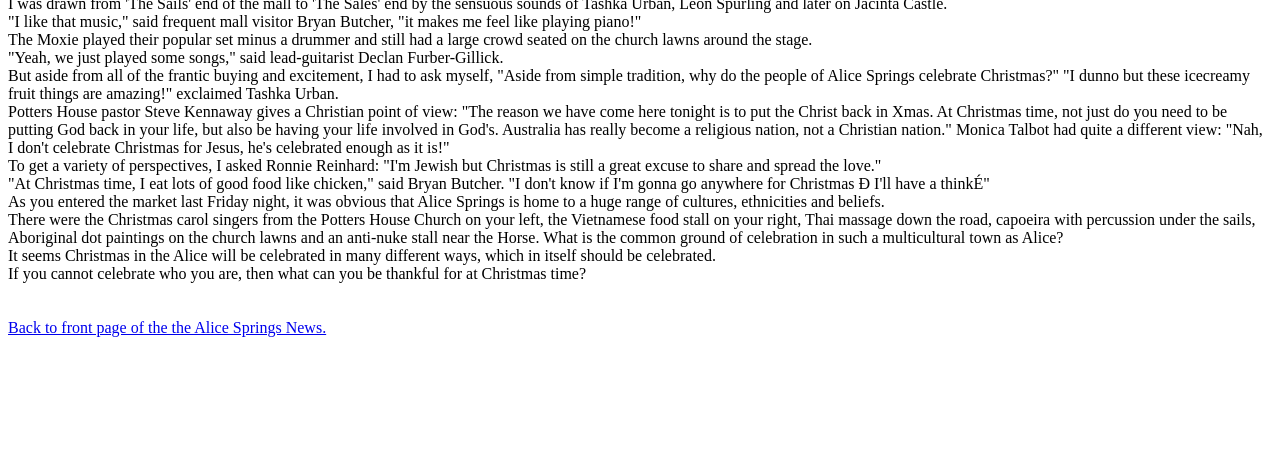What is the location of the event described in the article?
Look at the image and answer the question using a single word or phrase.

Alice Springs